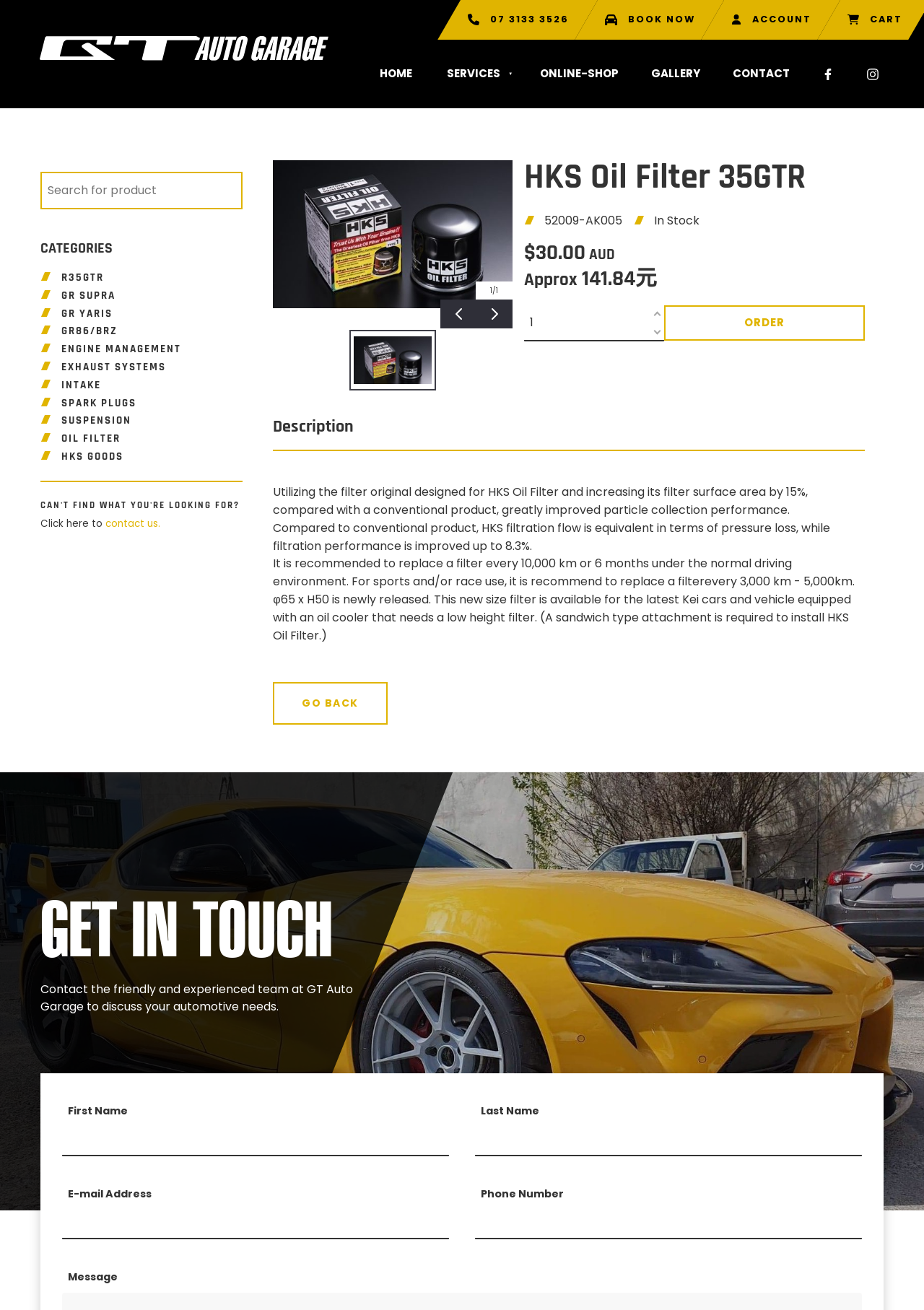Please identify the bounding box coordinates of the element's region that needs to be clicked to fulfill the following instruction: "Search for product". The bounding box coordinates should consist of four float numbers between 0 and 1, i.e., [left, top, right, bottom].

[0.044, 0.131, 0.262, 0.16]